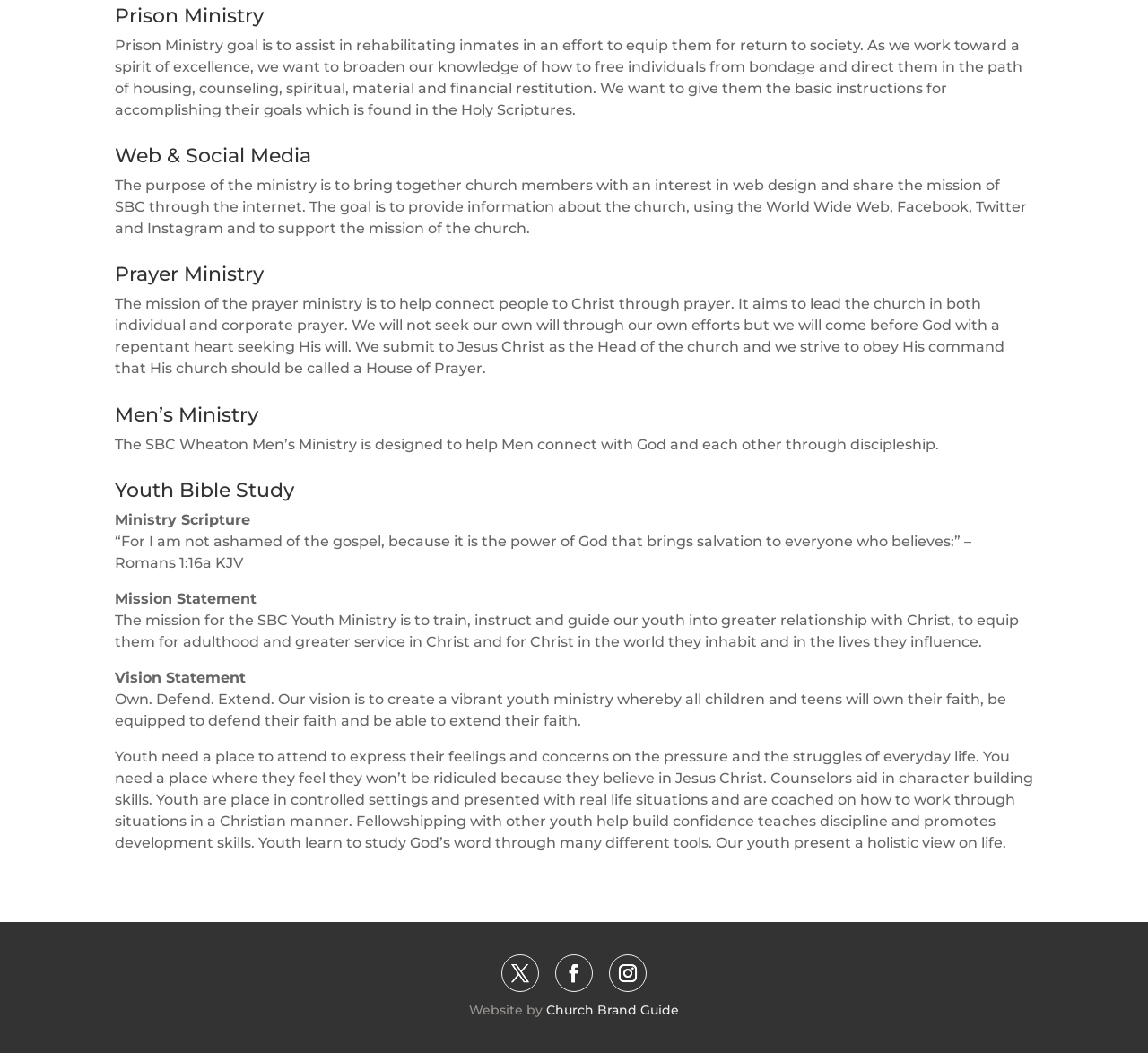Answer the following in one word or a short phrase: 
How many social media links are at the bottom of the page?

3